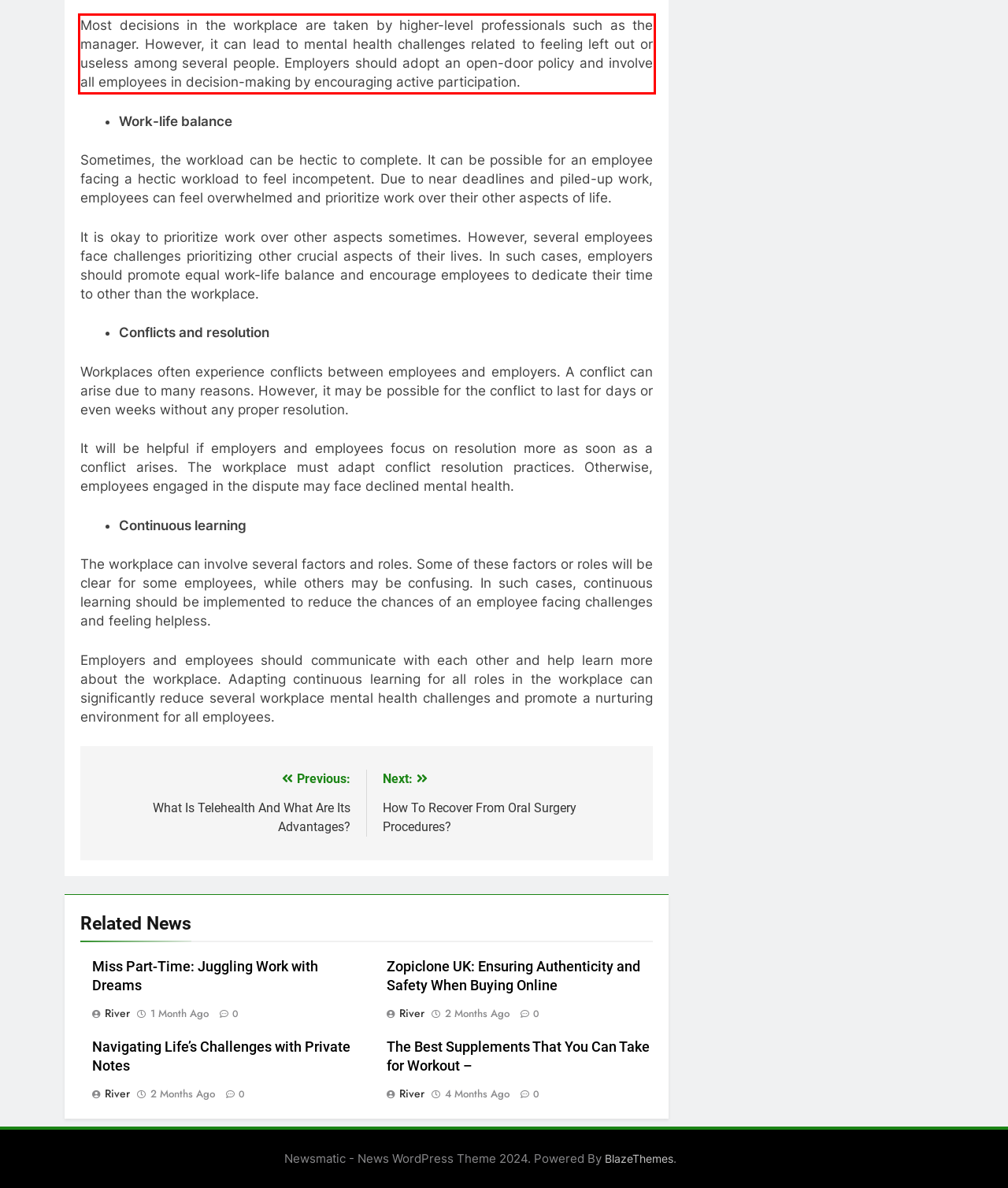Examine the screenshot of the webpage, locate the red bounding box, and perform OCR to extract the text contained within it.

Most decisions in the workplace are taken by higher-level professionals such as the manager. However, it can lead to mental health challenges related to feeling left out or useless among several people. Employers should adopt an open-door policy and involve all employees in decision-making by encouraging active participation.